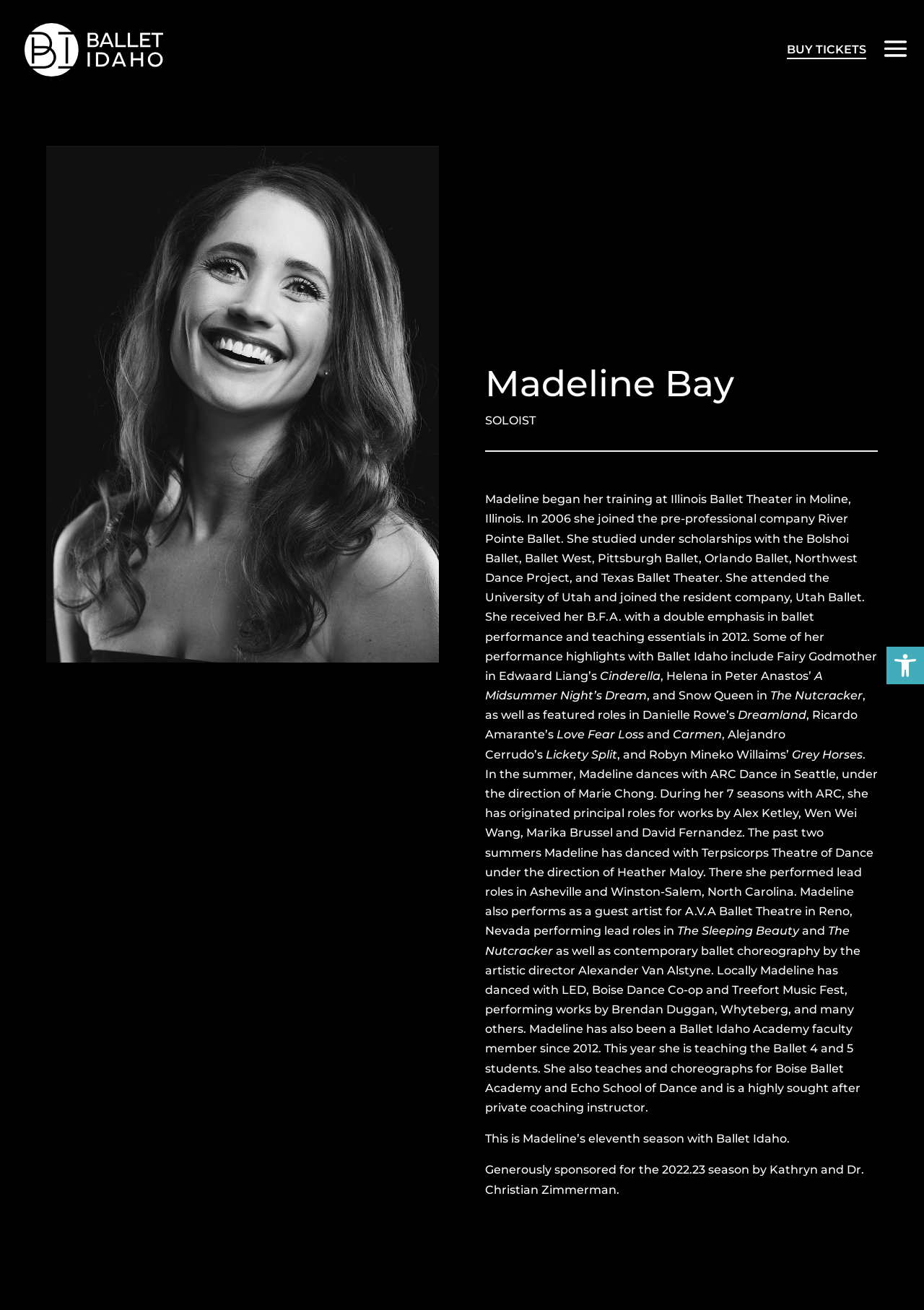Please determine the bounding box coordinates, formatted as (top-left x, top-left y, bottom-right x, bottom-right y), with all values as floating point numbers between 0 and 1. Identify the bounding box of the region described as: Buy Tickets

[0.852, 0.031, 0.938, 0.045]